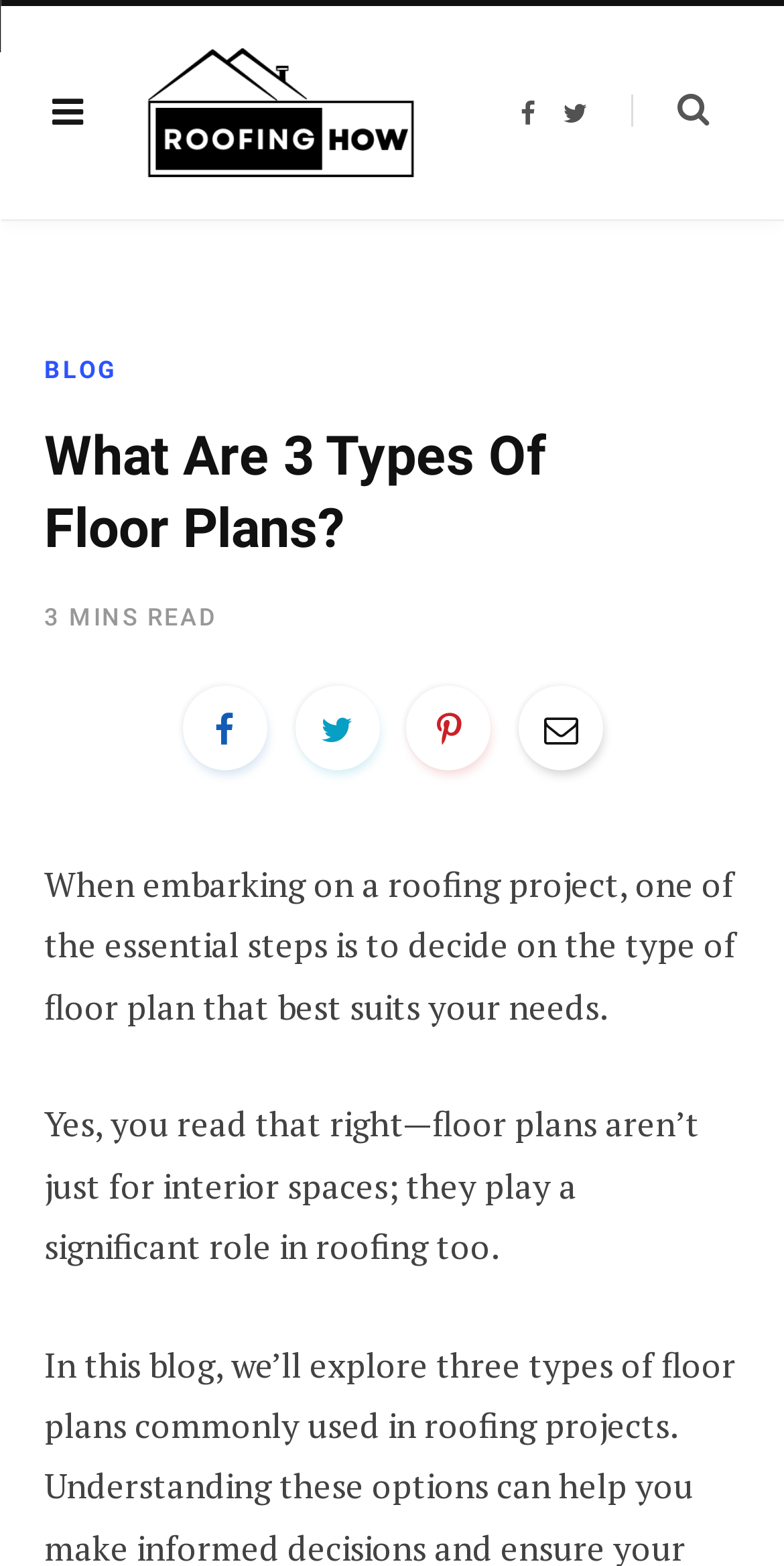Extract the bounding box for the UI element that matches this description: "Twitter".

[0.718, 0.064, 0.749, 0.081]